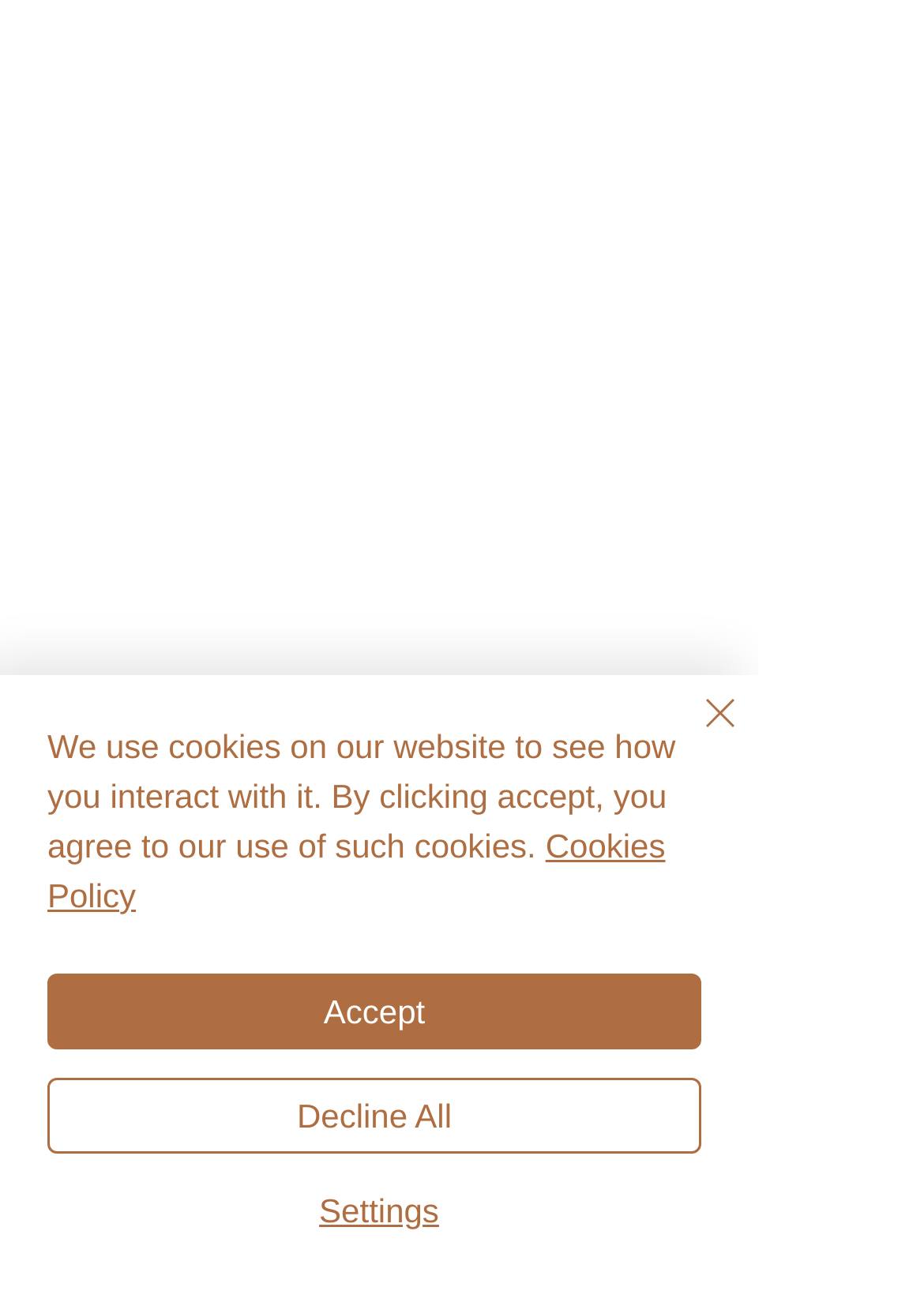Please provide the bounding box coordinates in the format (top-left x, top-left y, bottom-right x, bottom-right y). Remember, all values are floating point numbers between 0 and 1. What is the bounding box coordinate of the region described as: Decline All

[0.051, 0.835, 0.759, 0.894]